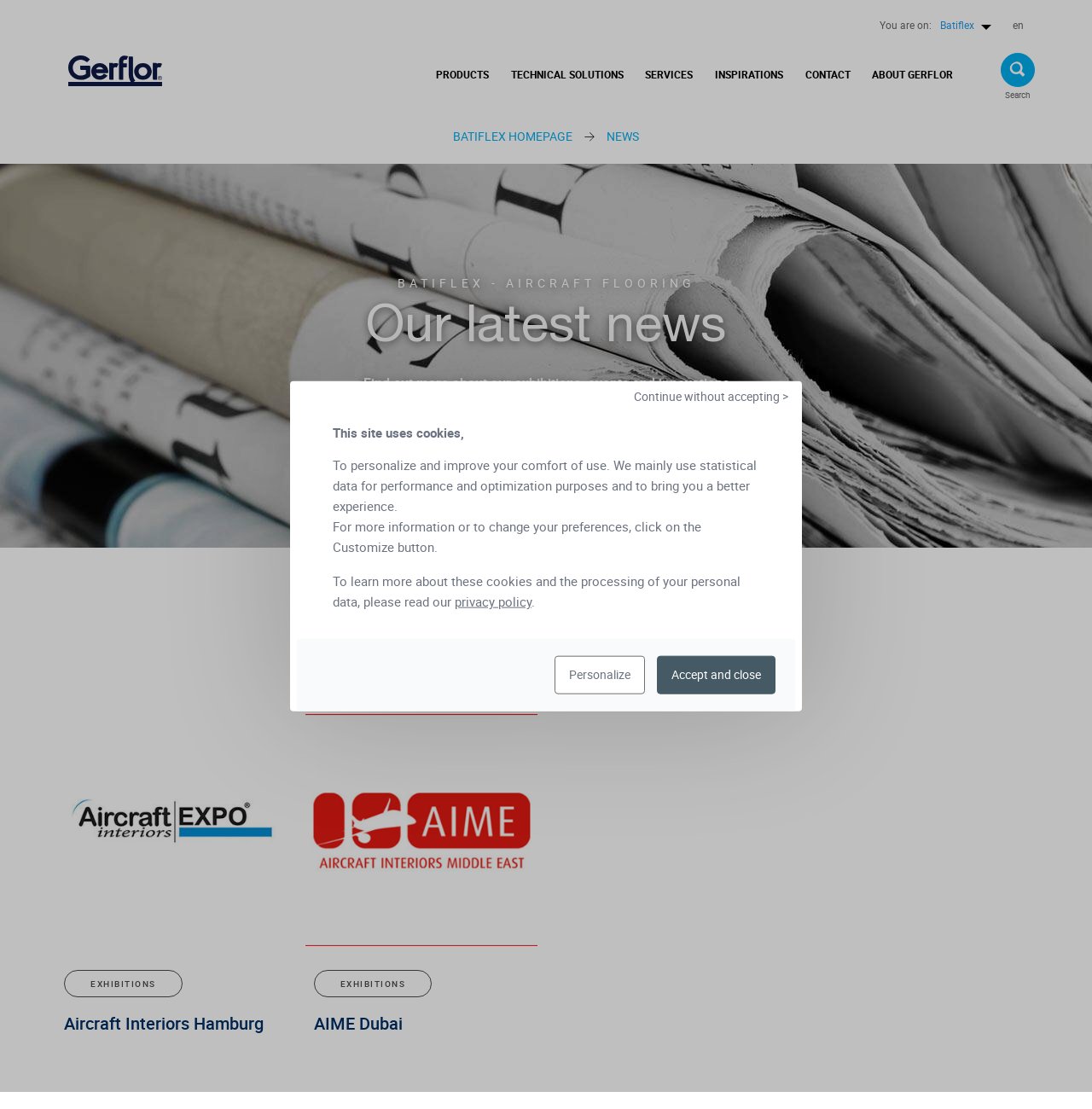What is the purpose of the site?
Based on the image, respond with a single word or phrase.

Aircraft flooring